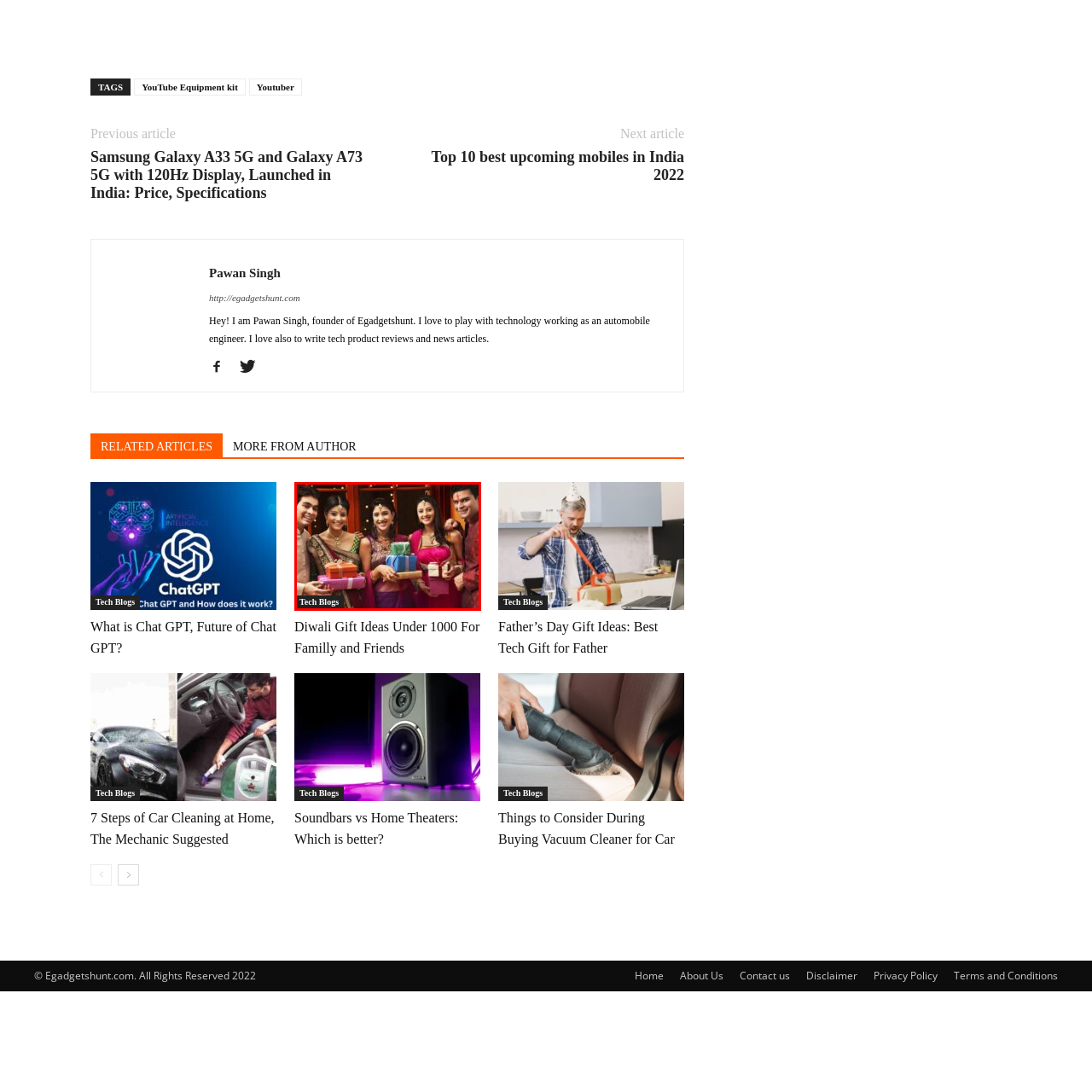What do the individuals hold in their hands?  
Please examine the image enclosed within the red bounding box and provide a thorough answer based on what you observe in the image.

According to the caption, each individual is holding colorful gift boxes, which symbolize the joy of giving and sharing during the festival of Diwali. This detail is mentioned to highlight the significance of gifting during this occasion.